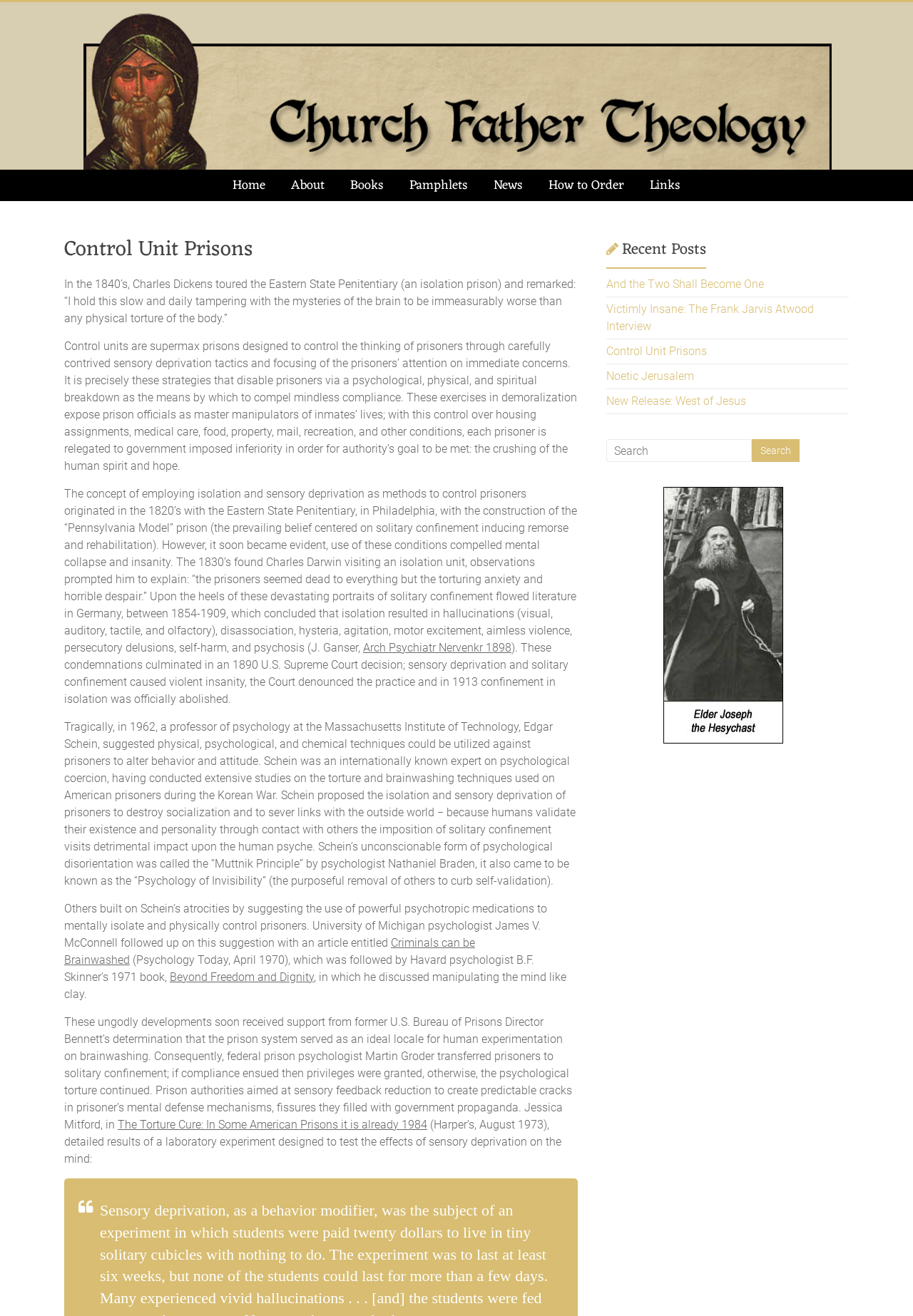What is the name of the prison mentioned in the text?
Look at the image and respond with a one-word or short phrase answer.

Eastern State Penitentiary